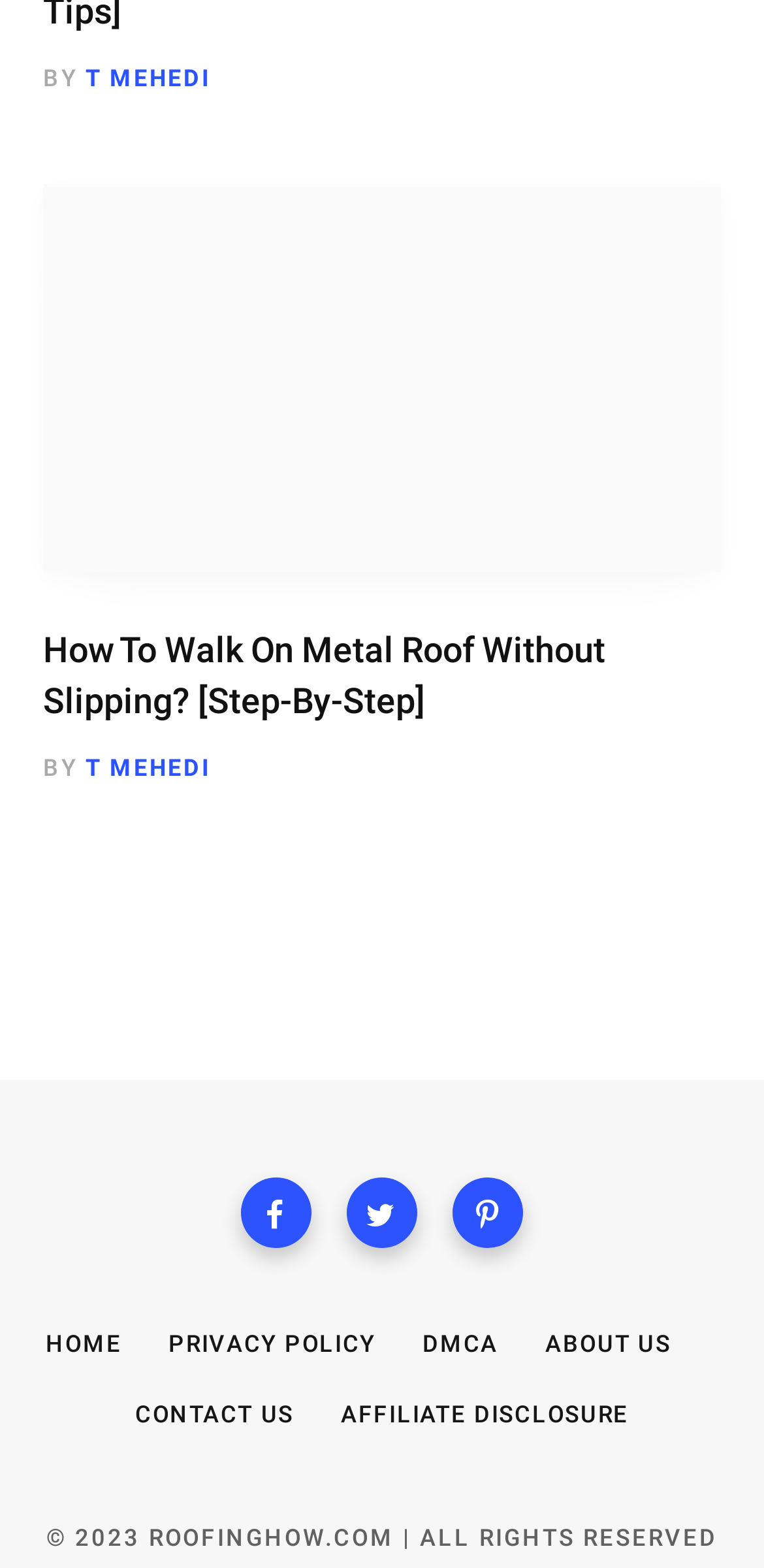Kindly respond to the following question with a single word or a brief phrase: 
How many social media links are present at the bottom of the page?

3